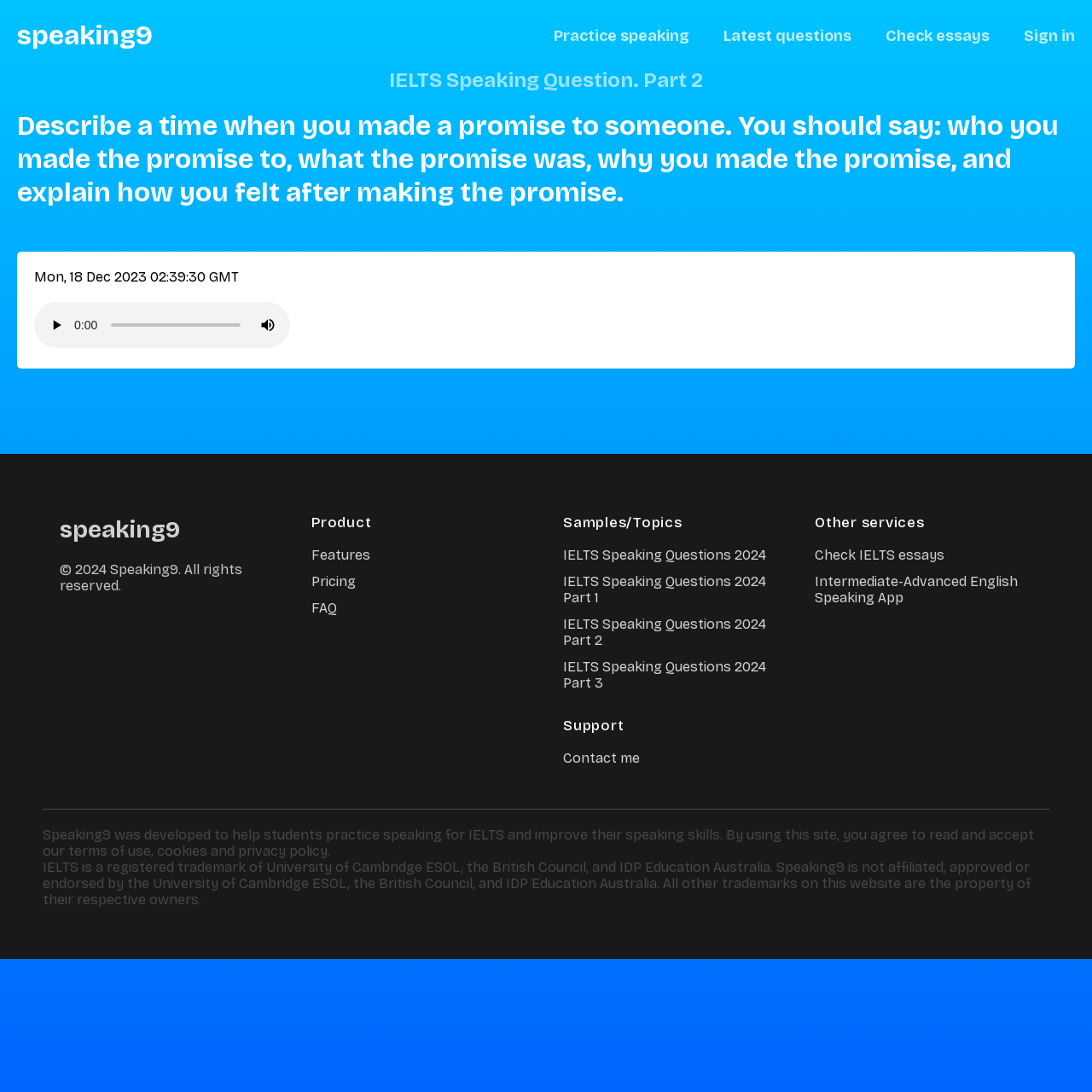Identify the coordinates of the bounding box for the element that must be clicked to accomplish the instruction: "Click the 'Features' link".

[0.285, 0.499, 0.484, 0.523]